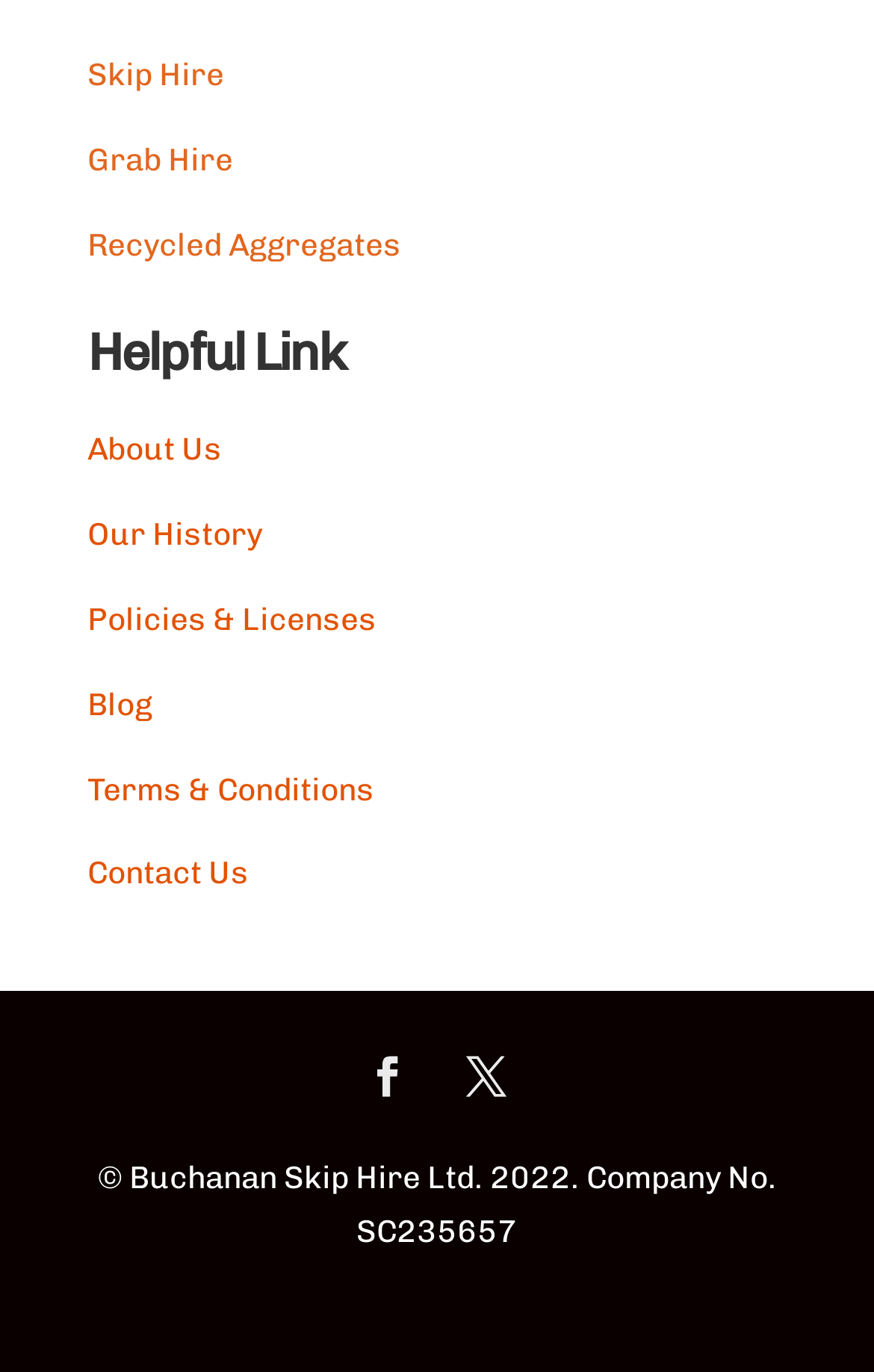Please specify the bounding box coordinates of the clickable region to carry out the following instruction: "View Terms & Conditions". The coordinates should be four float numbers between 0 and 1, in the format [left, top, right, bottom].

[0.1, 0.561, 0.428, 0.589]